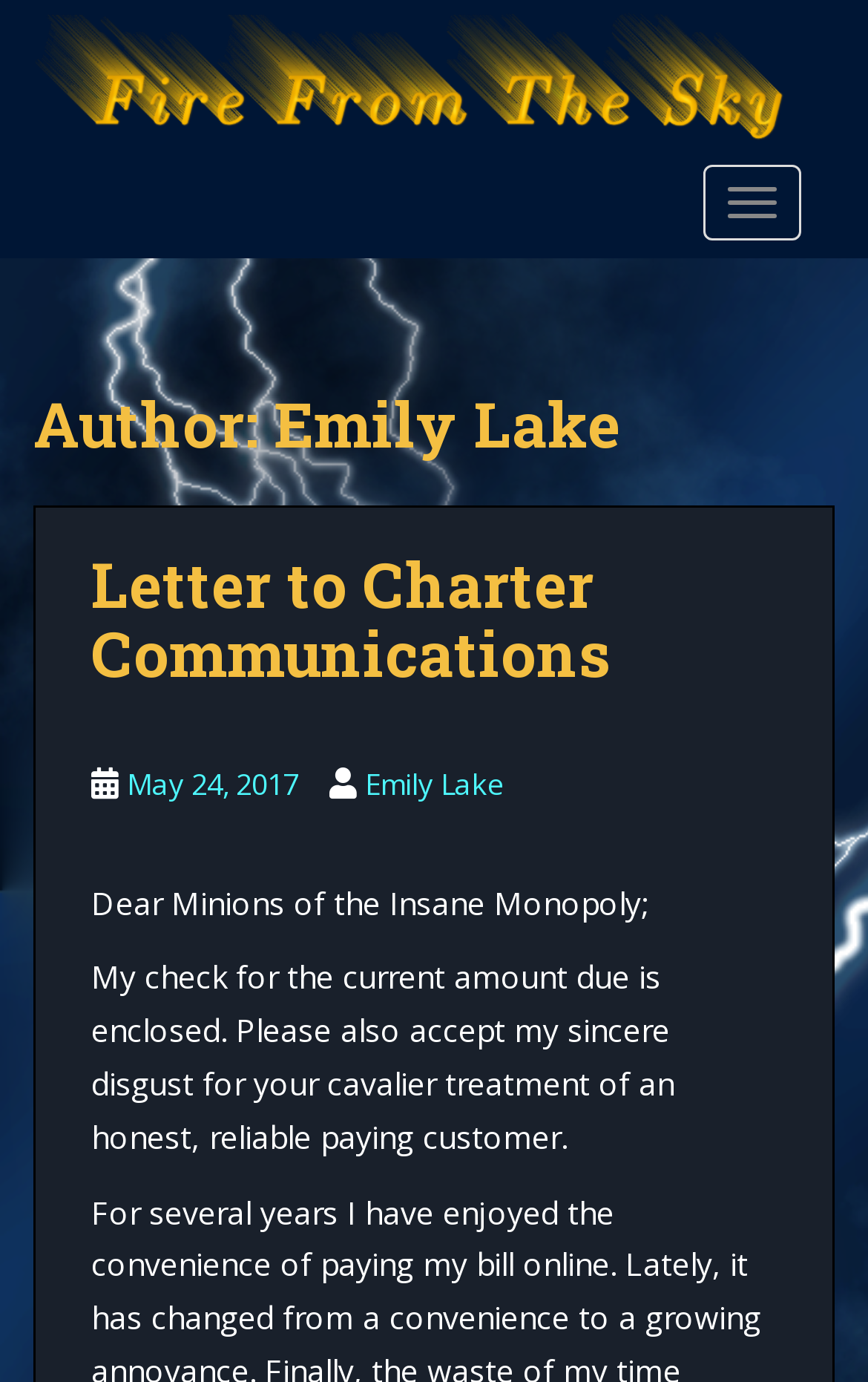Extract the bounding box for the UI element that matches this description: "May 24, 2017May 24, 2017".

[0.146, 0.552, 0.344, 0.581]